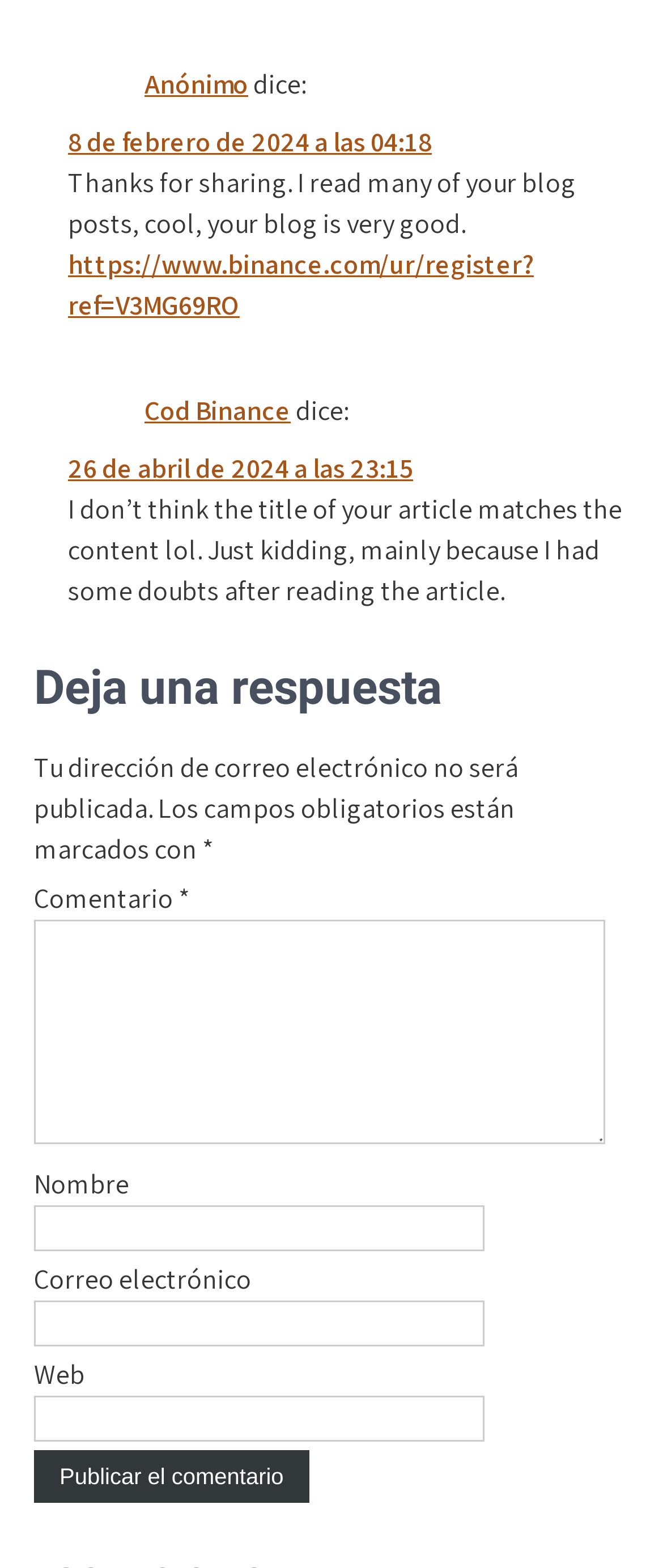Find the bounding box coordinates corresponding to the UI element with the description: "parent_node: Correo electrónico aria-describedby="email-notes" name="email"". The coordinates should be formatted as [left, top, right, bottom], with values as floats between 0 and 1.

[0.051, 0.83, 0.731, 0.859]